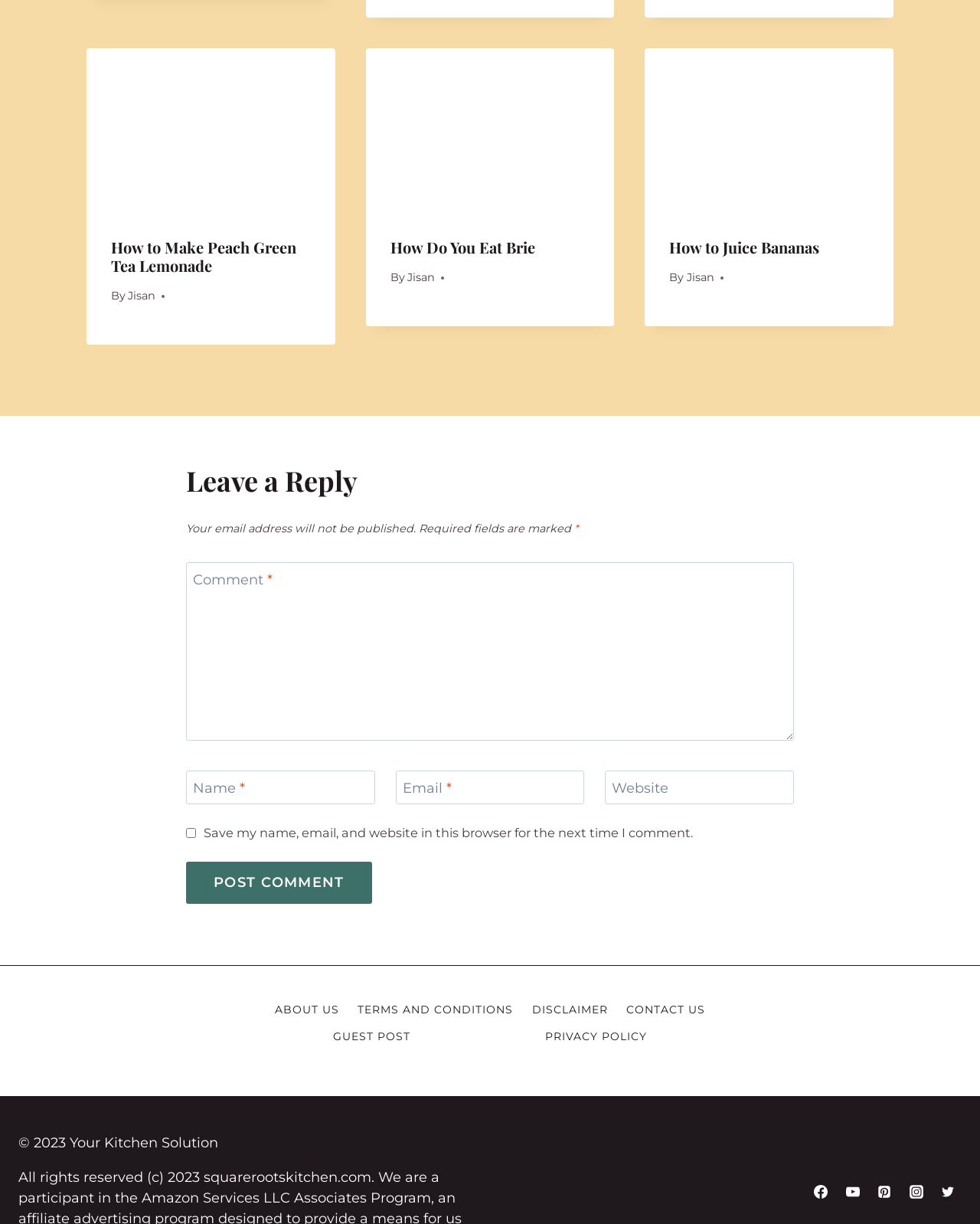Find the bounding box coordinates for the UI element whose description is: "Terms and Conditions". The coordinates should be four float numbers between 0 and 1, in the format [left, top, right, bottom].

[0.359, 0.814, 0.53, 0.836]